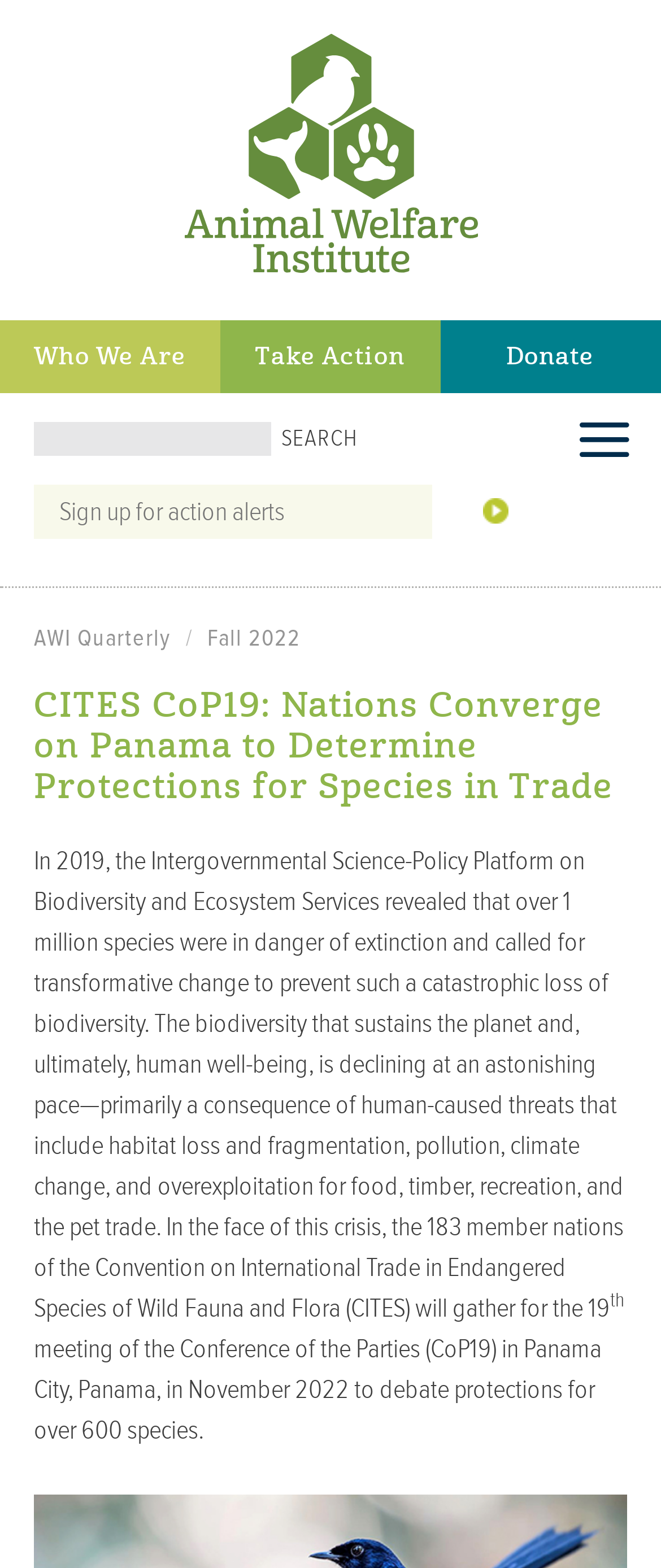What is the name of the organization?
Please provide an in-depth and detailed response to the question.

The name of the organization can be inferred from the root element 'CITES CoP19: Nations Converge on Panama to Determine Protections for Species in Trade | Animal Welfare Institute' which suggests that the webpage is related to the Animal Welfare Institute.